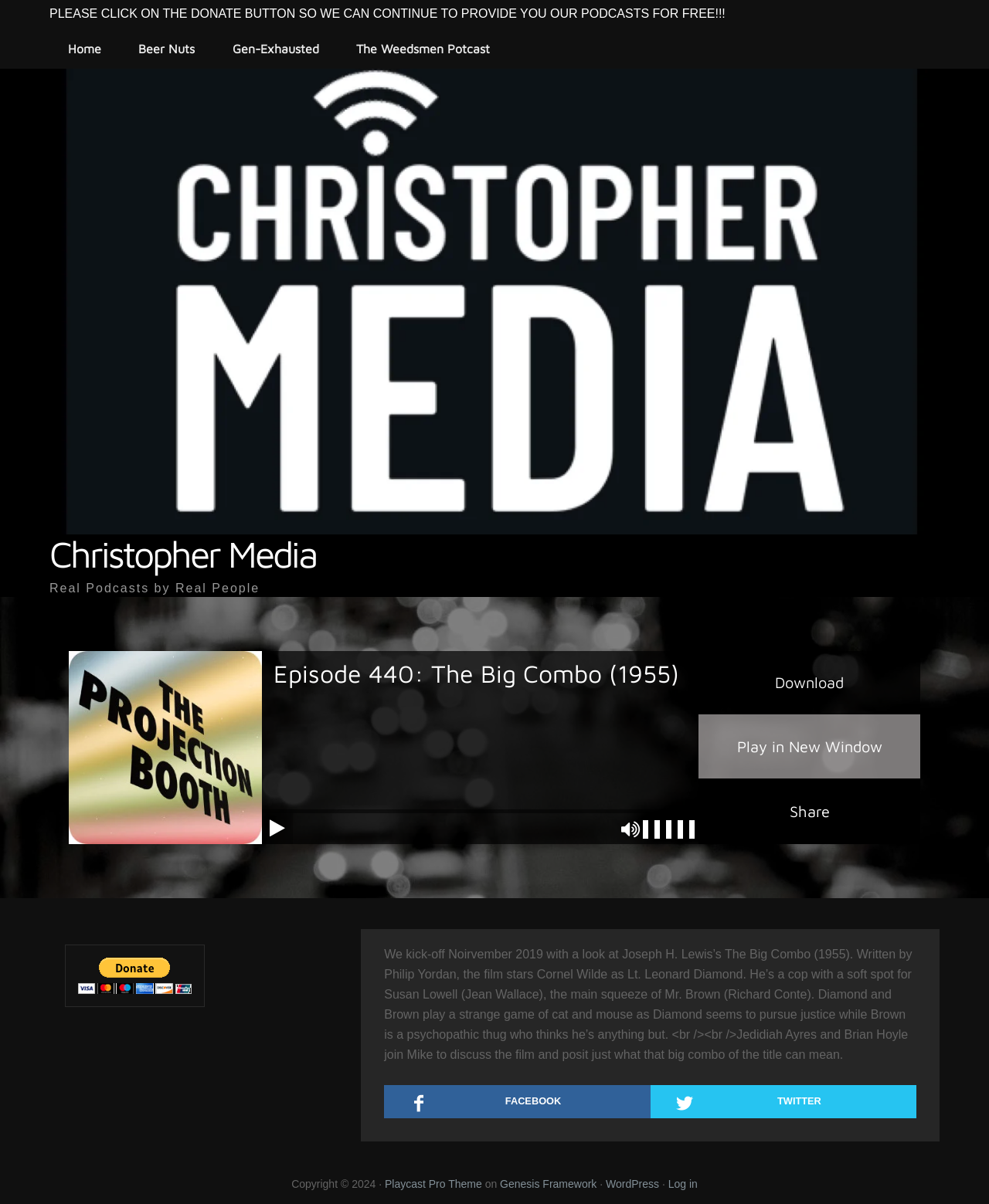Determine the bounding box coordinates for the clickable element to execute this instruction: "Play the audio". Provide the coordinates as four float numbers between 0 and 1, i.e., [left, top, right, bottom].

[0.265, 0.676, 0.296, 0.701]